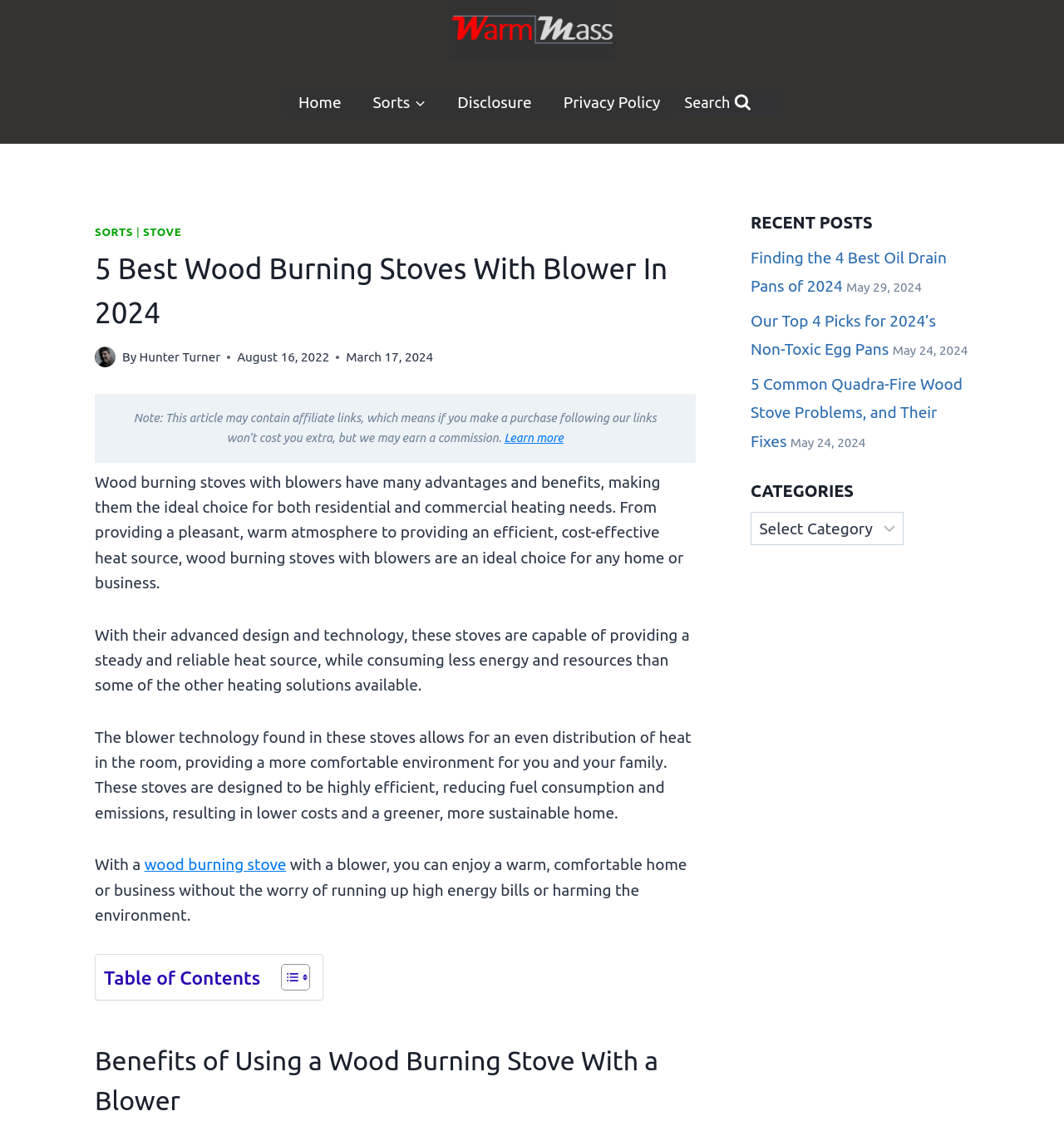Create a full and detailed caption for the entire webpage.

This webpage is about the "5 Best Wood Burning Stoves With Blower In 2024". At the top, there is a navigation bar with links to "Home", "Sorts", "Disclosure", and "Privacy Policy". Next to the navigation bar, there is a search button. 

Below the navigation bar, there is a header section with a title "5 Best Wood Burning Stoves With Blower In 2024" and an author image with the author's name "Hunter Turner" and the dates "August 16, 2022" and "March 17, 2024". 

The main content of the webpage is divided into several sections. The first section introduces the benefits of wood burning stoves with blowers, explaining how they provide a pleasant and warm atmosphere, are efficient and cost-effective, and are environmentally friendly. 

The next section is a table of contents, which allows users to navigate to different parts of the article. 

Following the table of contents, there is a section titled "Benefits of Using a Wood Burning Stove With a Blower", which likely elaborates on the advantages of these stoves.

On the right side of the webpage, there are two columns. The top column is titled "RECENT POSTS" and lists several recent articles with their titles and dates. The bottom column is titled "CATEGORIES" and allows users to select a category from a dropdown menu.

There are no images on the page except for the author image, the search button icon, and the toggle table of content icons.